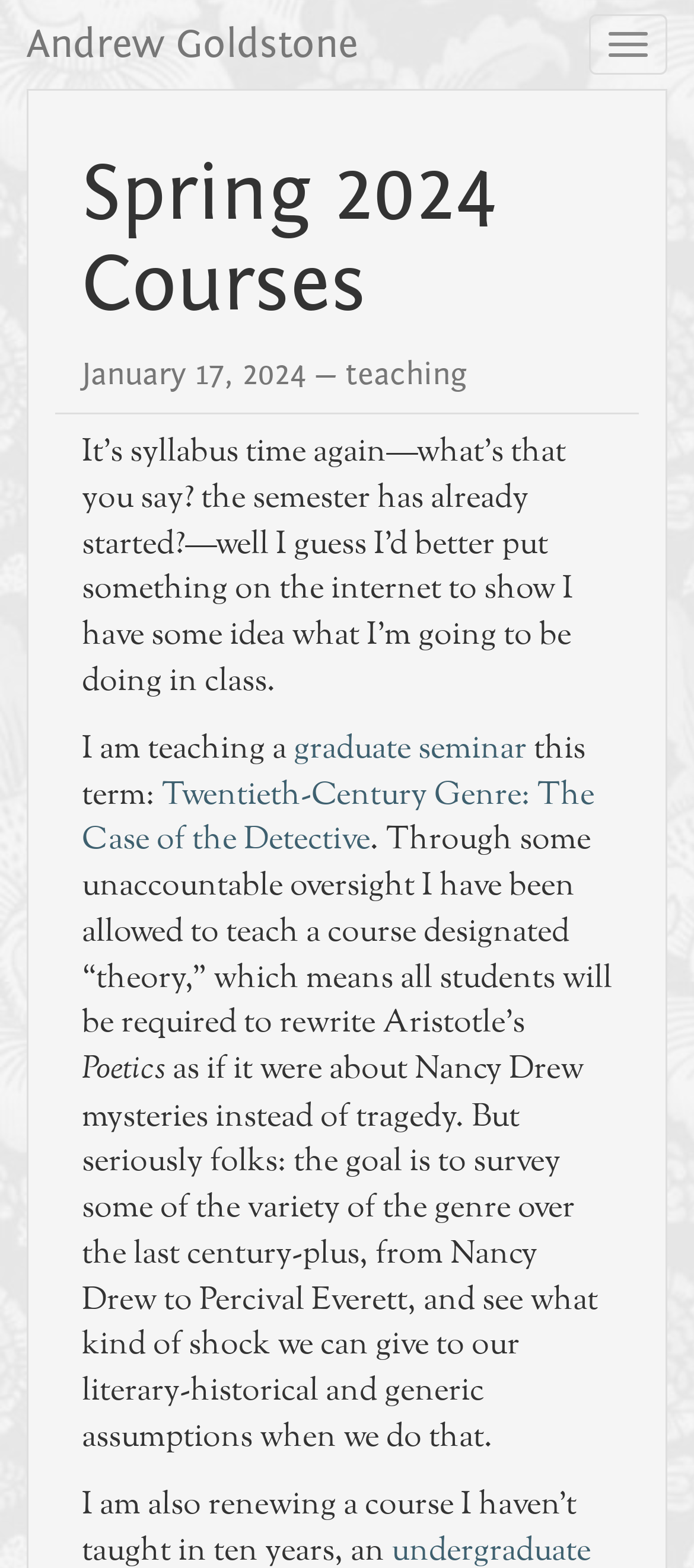What is the topic of the 'theory' course?
Provide a detailed and well-explained answer to the question.

The topic of the 'theory' course is mentioned in the text as rewriting Aristotle's Poetics, but with a twist: the students will be required to rewrite it as if it were about Nancy Drew mysteries instead of tragedy.